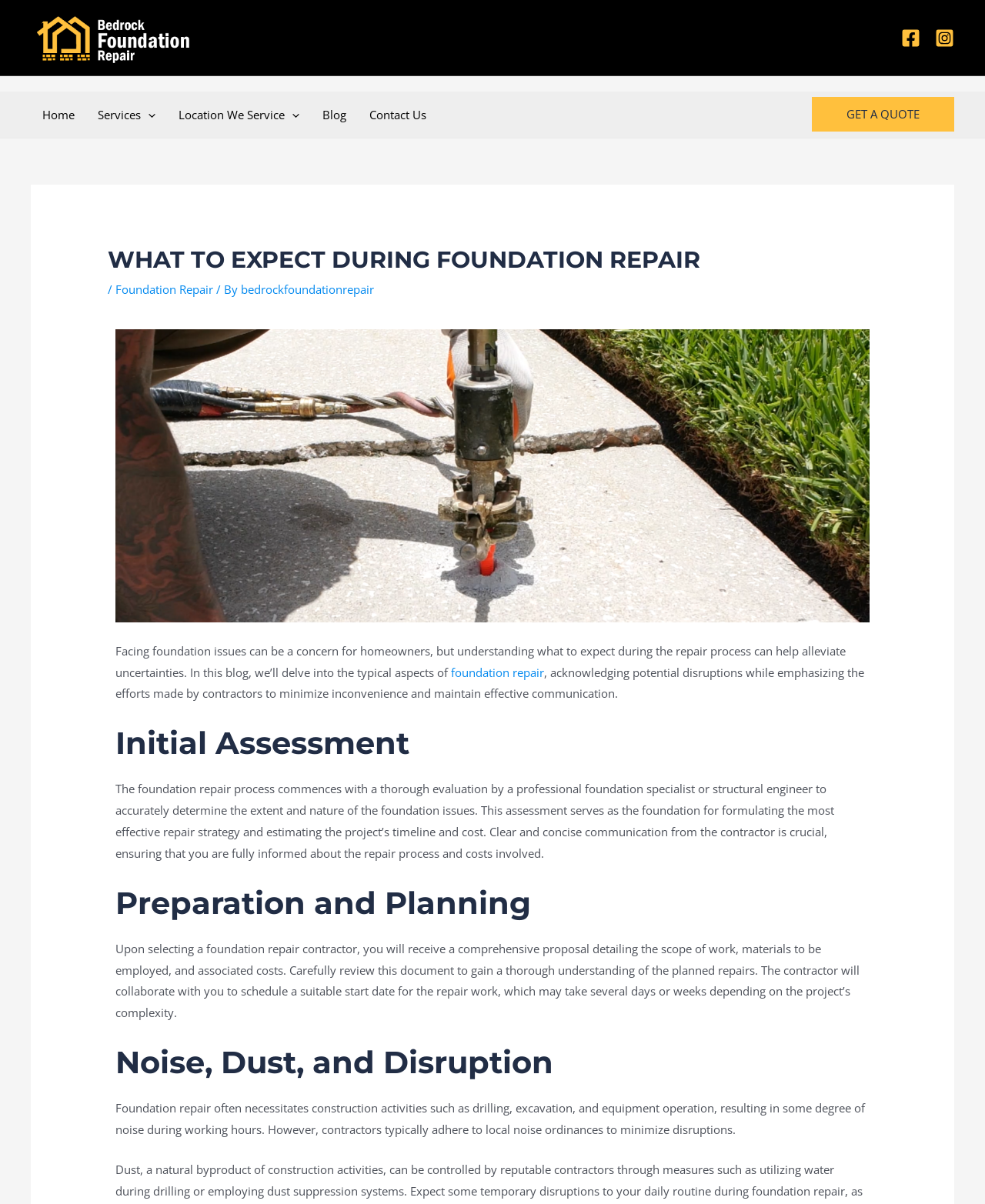Please specify the bounding box coordinates in the format (top-left x, top-left y, bottom-right x, bottom-right y), with all values as floating point numbers between 0 and 1. Identify the bounding box of the UI element described by: alt="Bedrock Foundation Repair"

[0.031, 0.024, 0.203, 0.036]